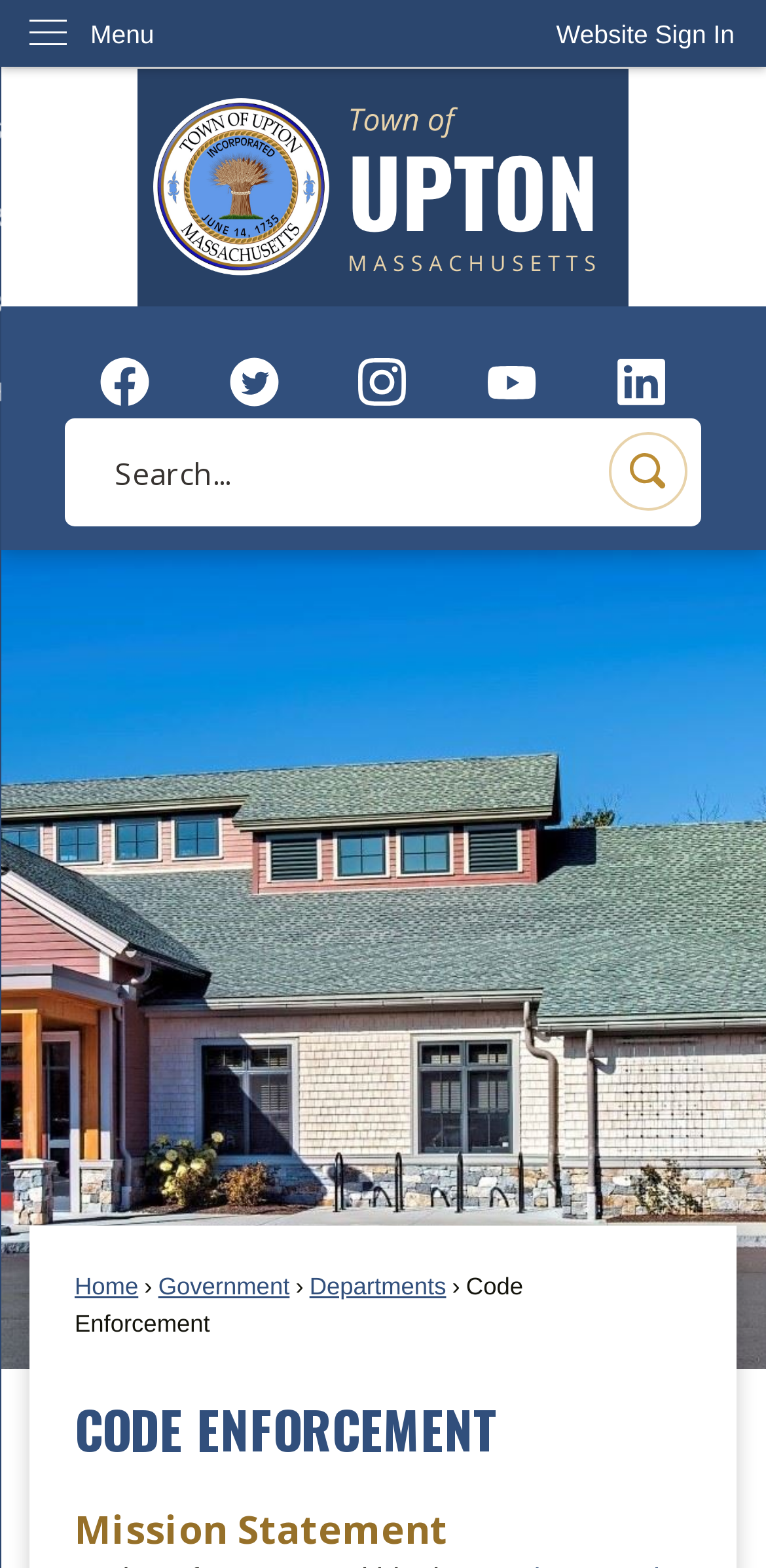Determine the bounding box coordinates for the region that must be clicked to execute the following instruction: "Visit the Facebook page".

[0.131, 0.229, 0.195, 0.26]